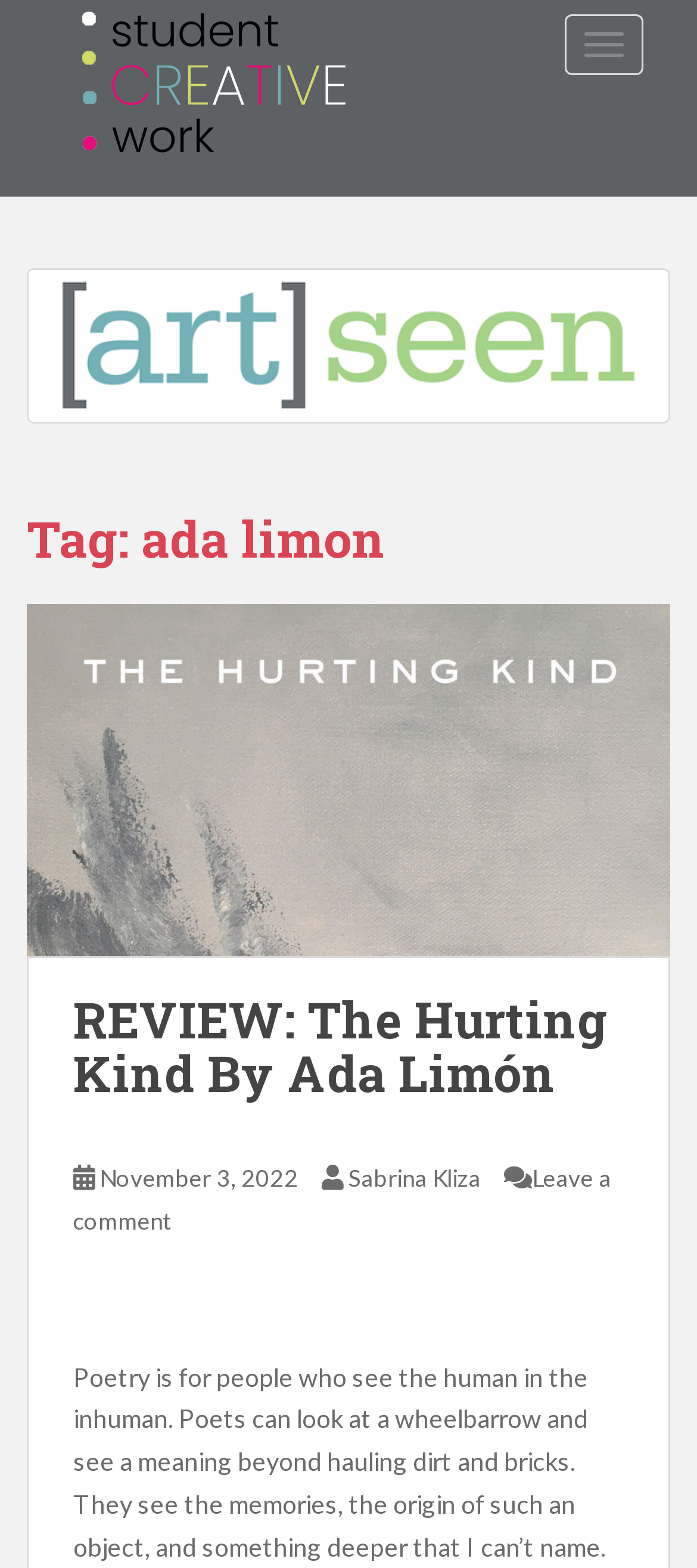Please determine the bounding box coordinates of the element to click on in order to accomplish the following task: "Click on See all publications". Ensure the coordinates are four float numbers ranging from 0 to 1, i.e., [left, top, right, bottom].

None